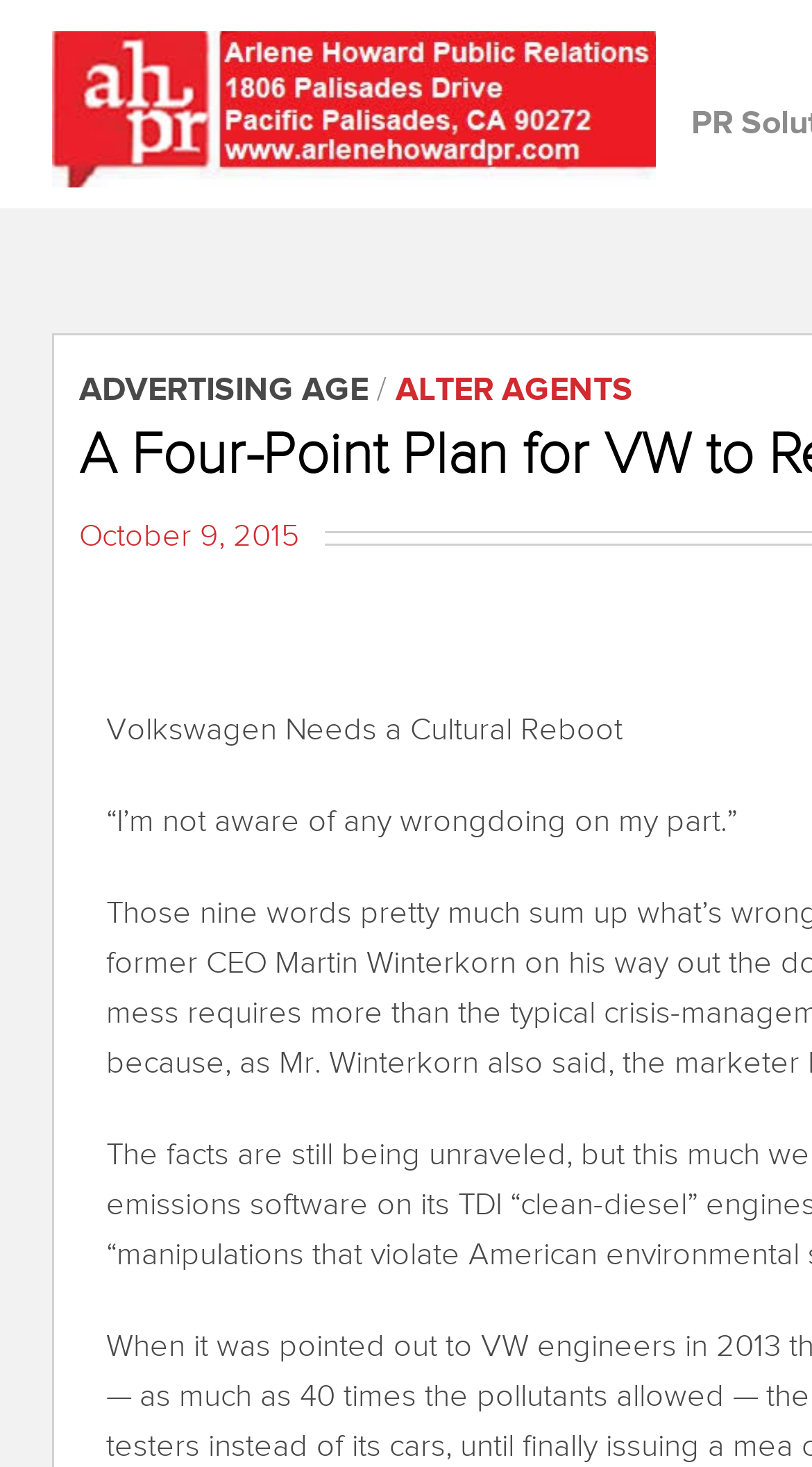Determine the bounding box for the UI element as described: "Alter Agents". The coordinates should be represented as four float numbers between 0 and 1, formatted as [left, top, right, bottom].

[0.487, 0.253, 0.779, 0.28]